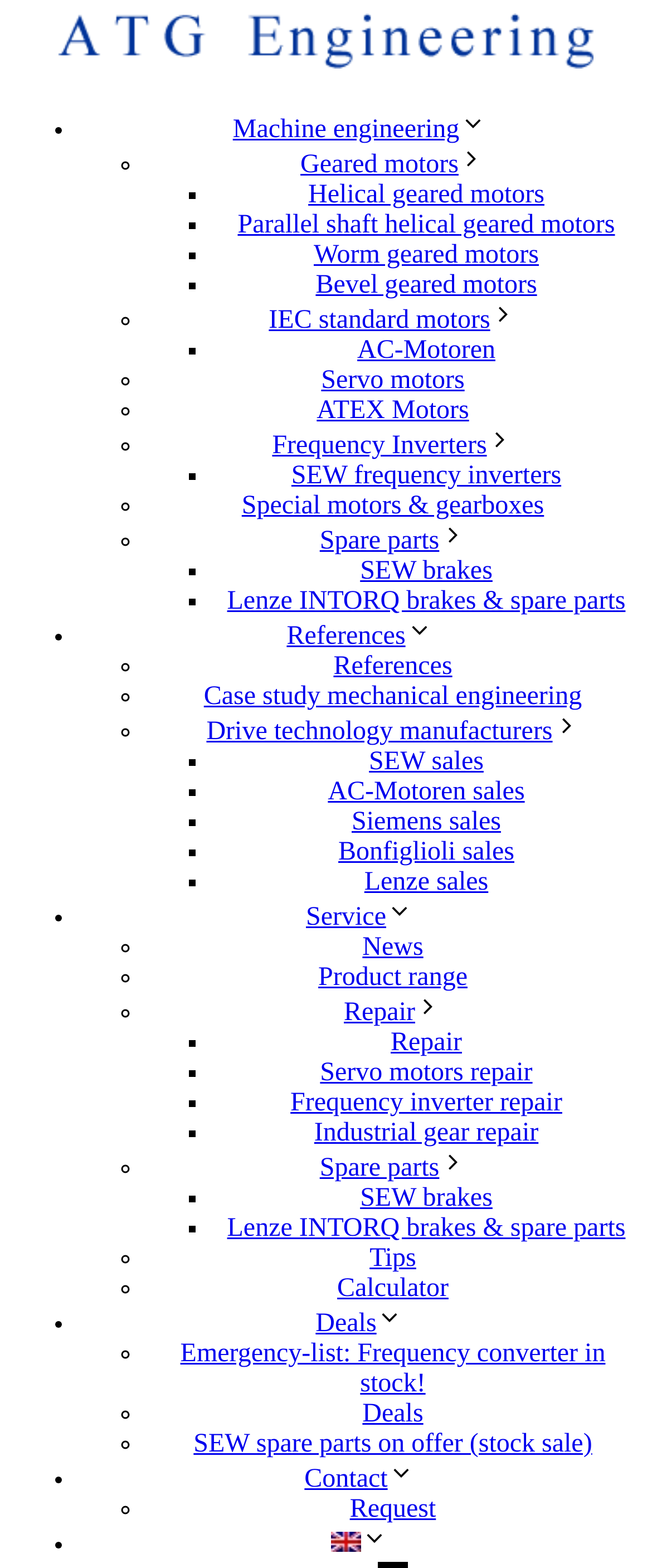Please find and generate the text of the main header of the webpage.

Gearbox maintenance tips > Save time, nerves & money